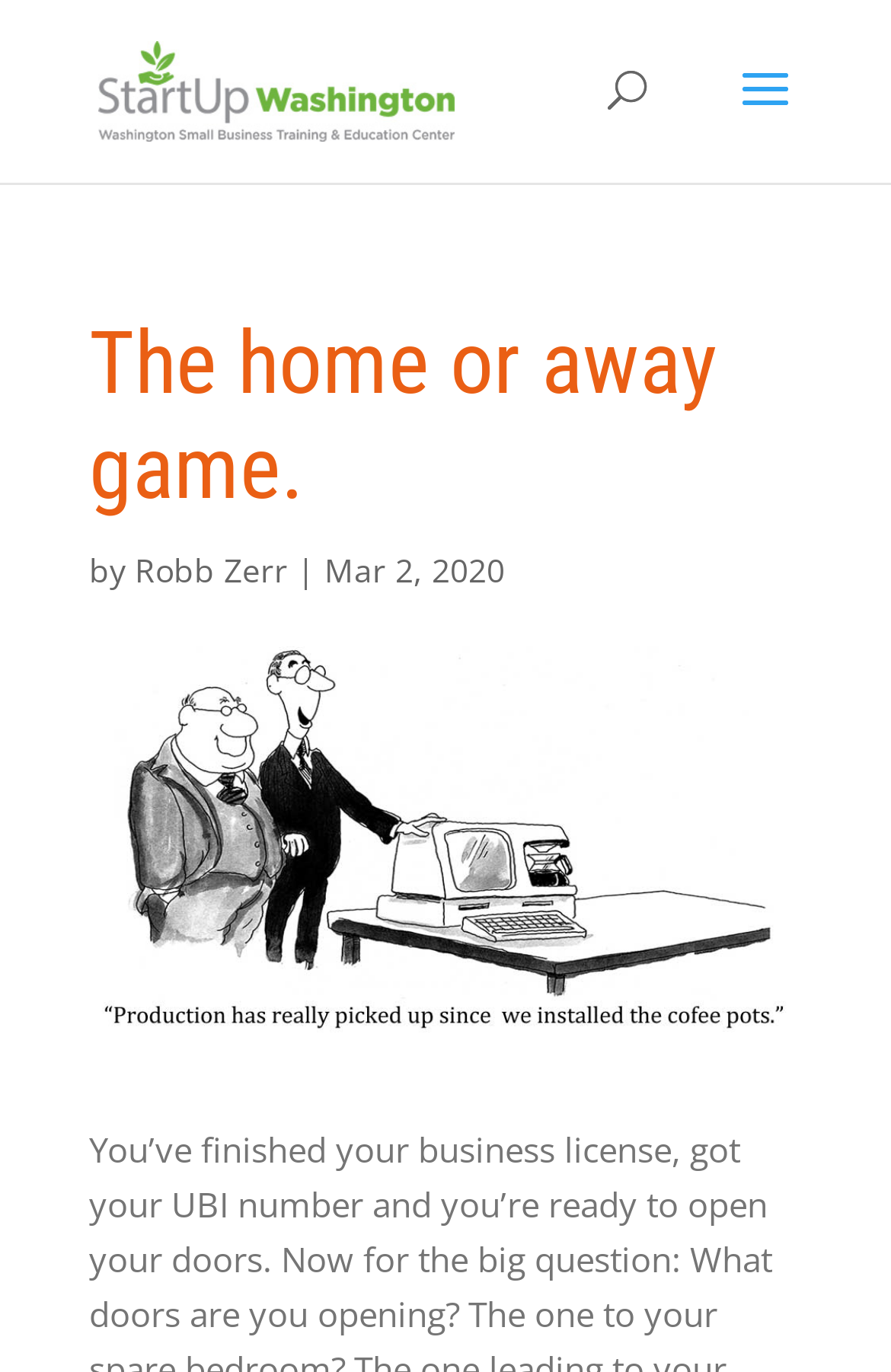What is the date of the article?
Look at the screenshot and respond with one word or a short phrase.

Mar 2, 2020